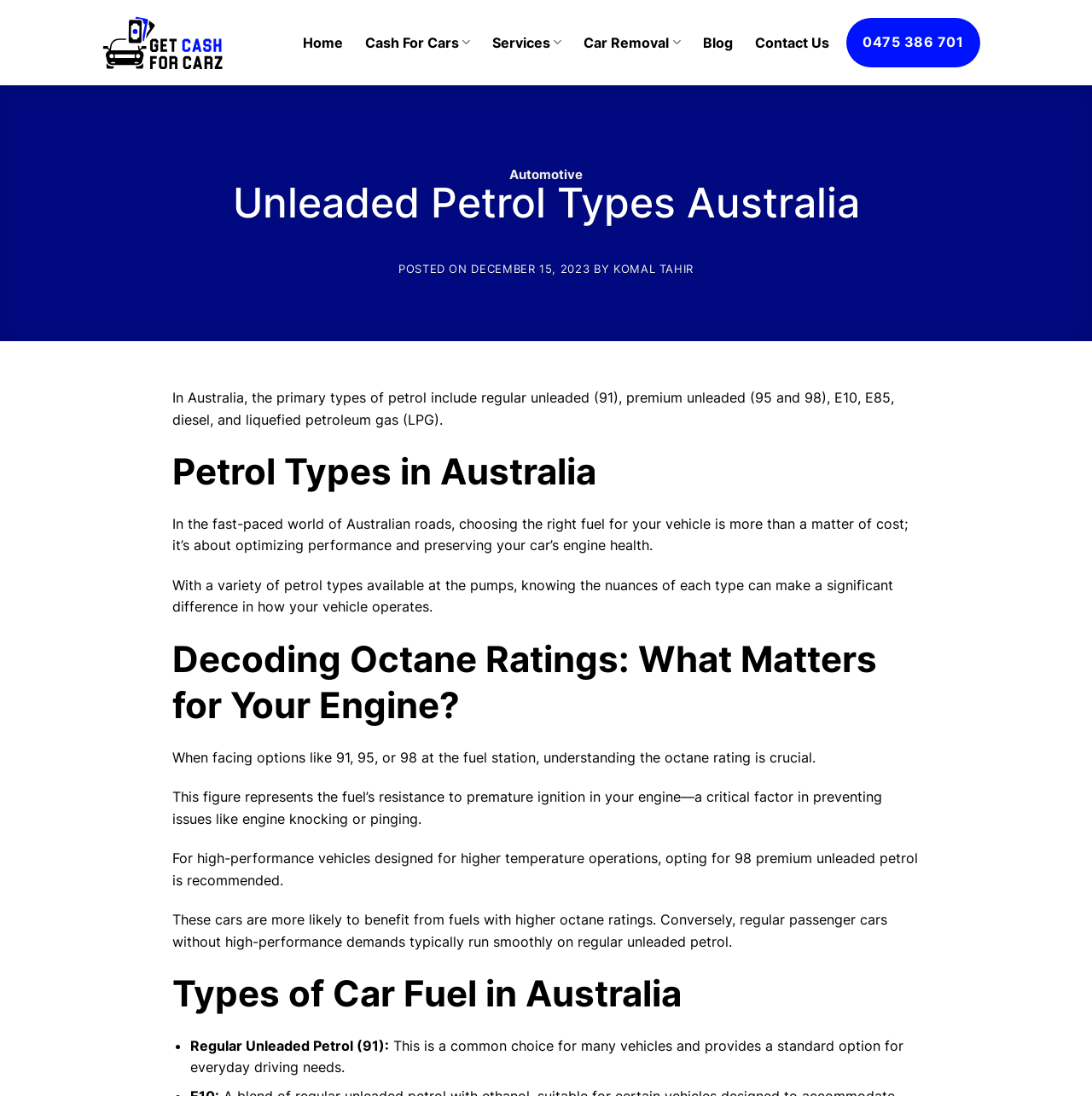Determine the bounding box coordinates of the section I need to click to execute the following instruction: "Search for something". Provide the coordinates as four float numbers between 0 and 1, i.e., [left, top, right, bottom].

None